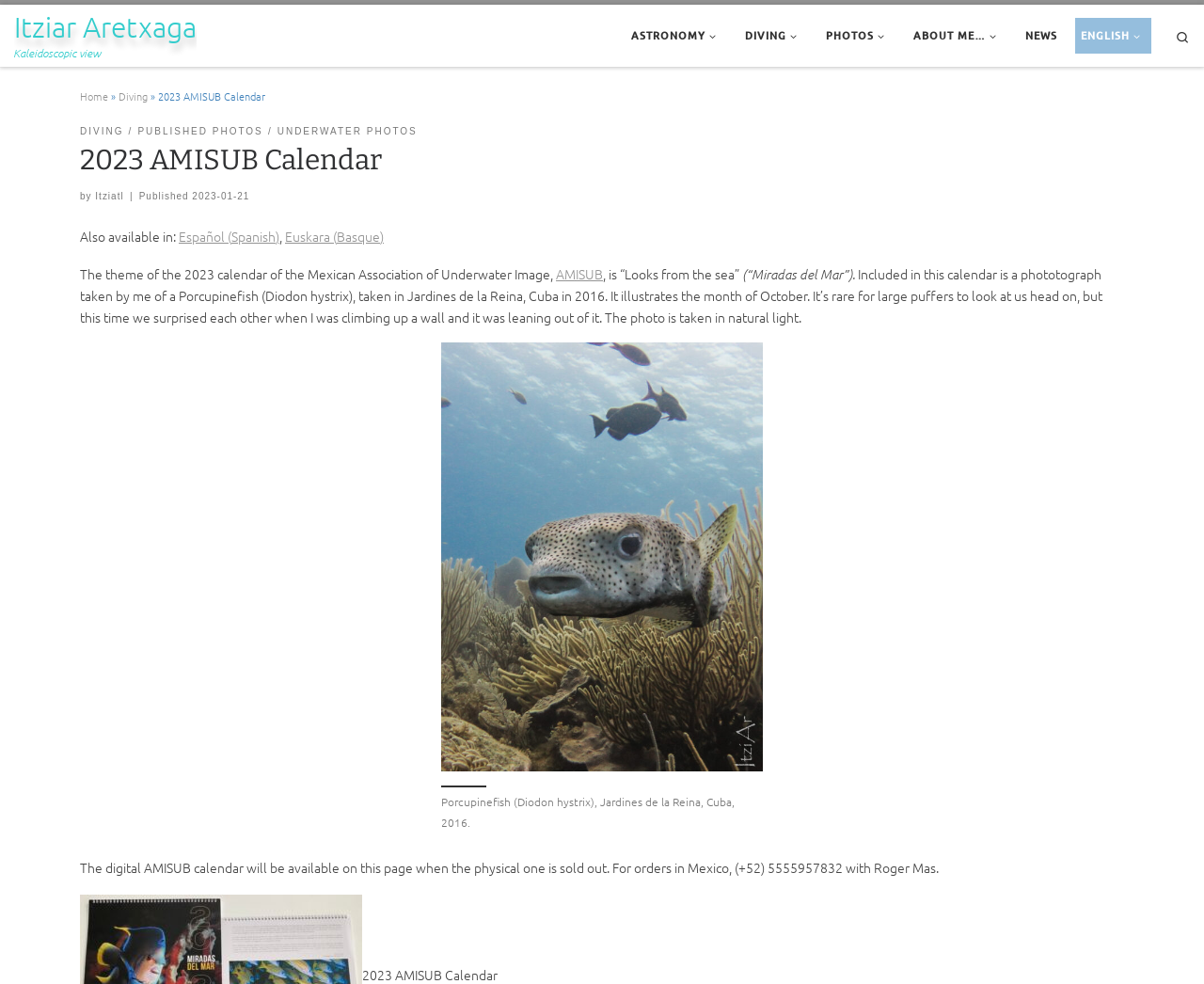Bounding box coordinates are to be given in the format (top-left x, top-left y, bottom-right x, bottom-right y). All values must be floating point numbers between 0 and 1. Provide the bounding box coordinate for the UI element described as: Skip to content

[0.003, 0.004, 0.105, 0.048]